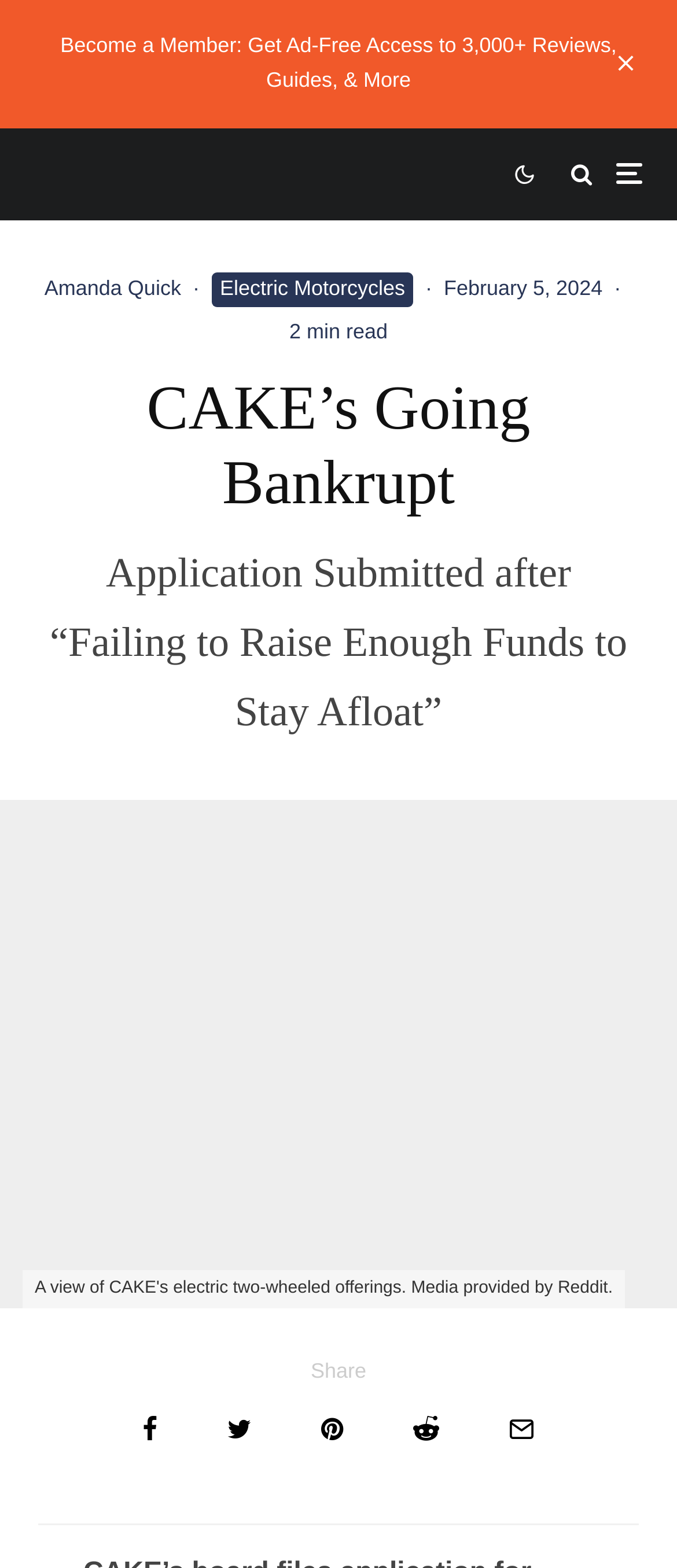Locate the bounding box coordinates of the element I should click to achieve the following instruction: "Read Amanda Quick's articles".

[0.066, 0.176, 0.267, 0.191]